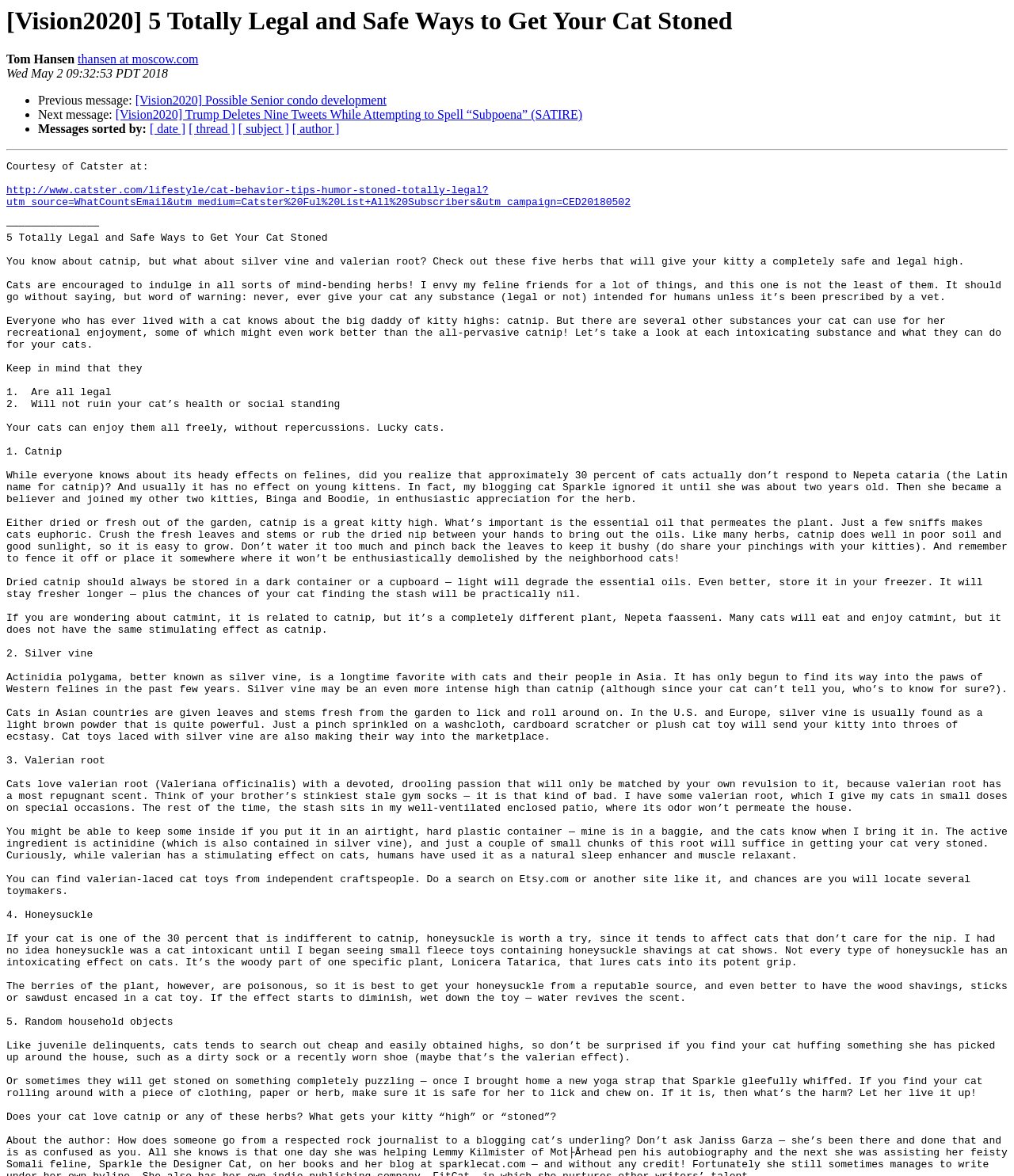Please indicate the bounding box coordinates of the element's region to be clicked to achieve the instruction: "Read the article on Catster". Provide the coordinates as four float numbers between 0 and 1, i.e., [left, top, right, bottom].

[0.006, 0.157, 0.622, 0.177]